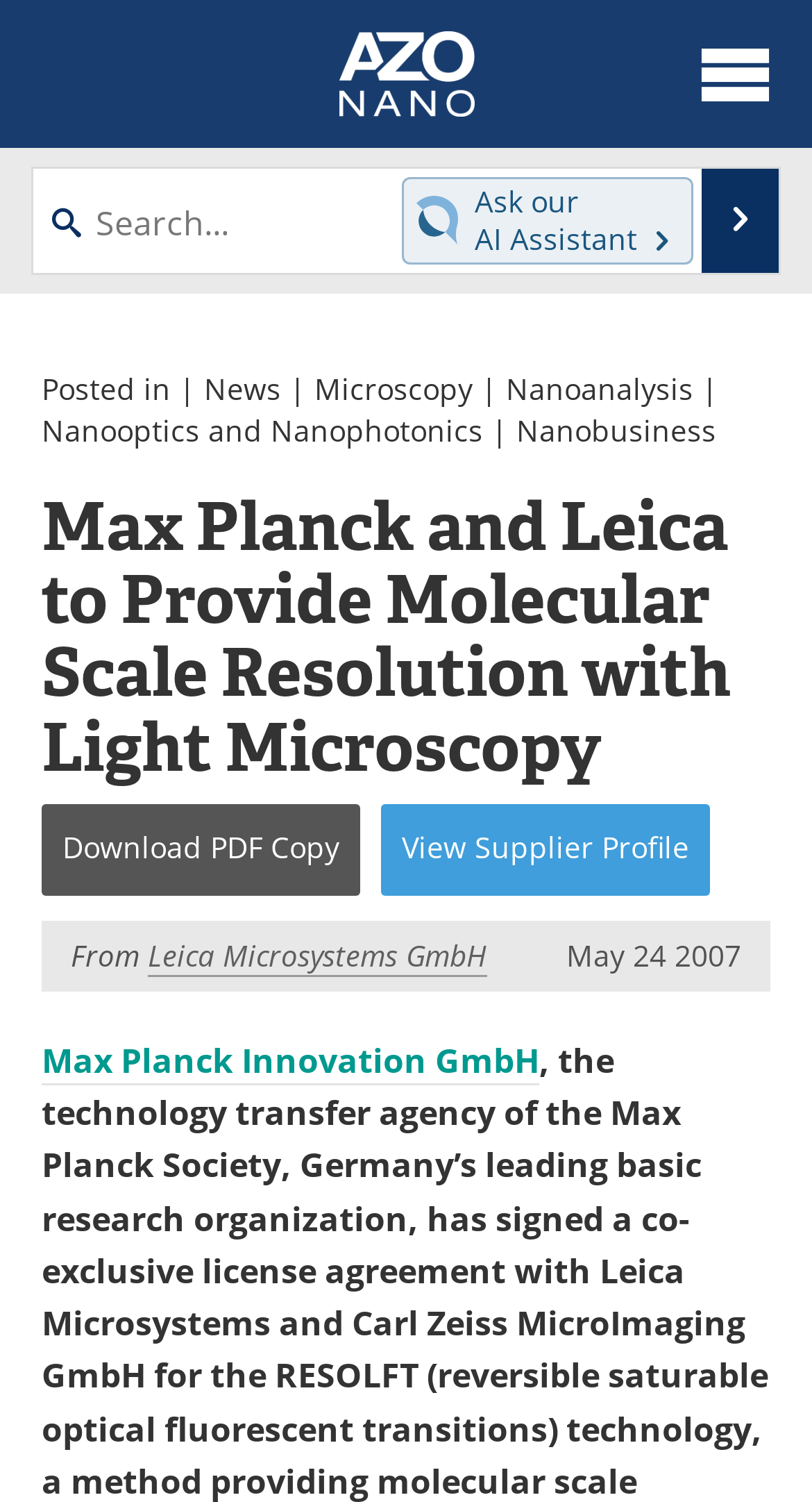Please predict the bounding box coordinates of the element's region where a click is necessary to complete the following instruction: "Search for something". The coordinates should be represented by four float numbers between 0 and 1, i.e., [left, top, right, bottom].

[0.041, 0.114, 0.485, 0.182]